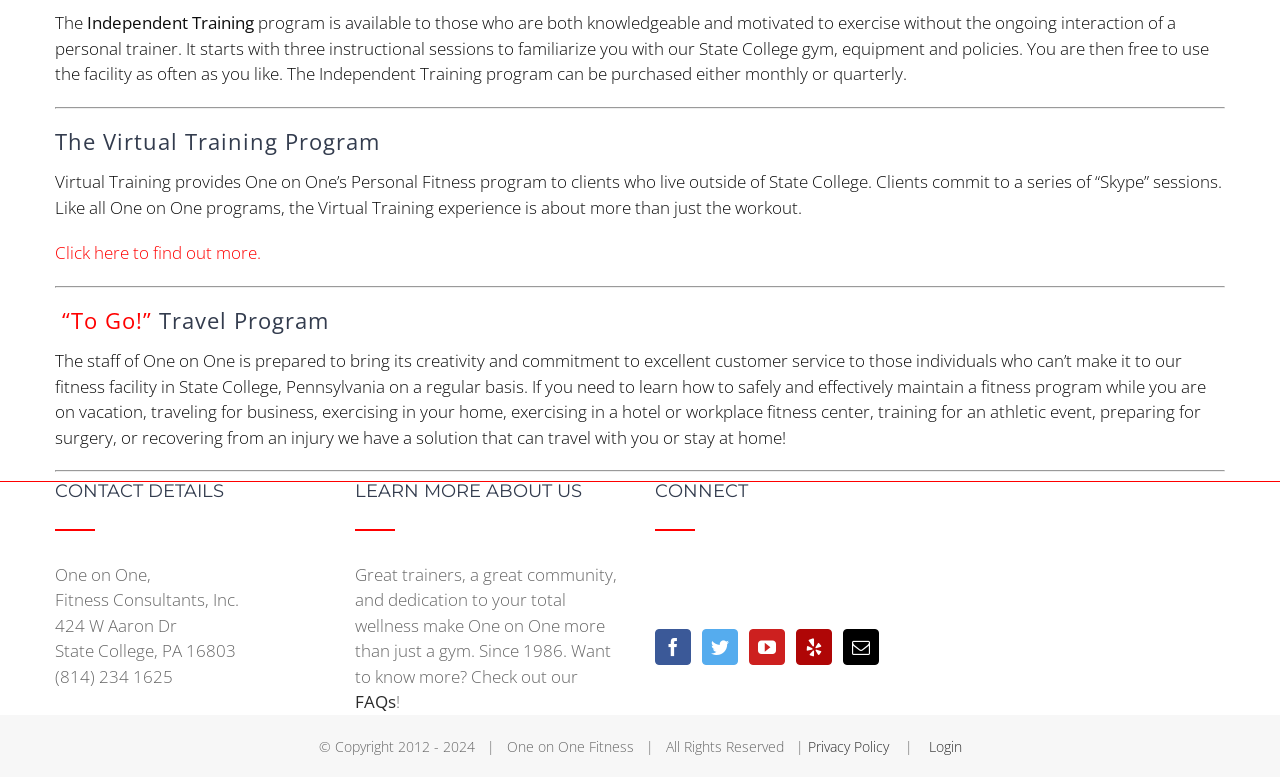Locate the bounding box of the UI element described by: "aria-label="Yelp"" in the given webpage screenshot.

[0.622, 0.809, 0.65, 0.855]